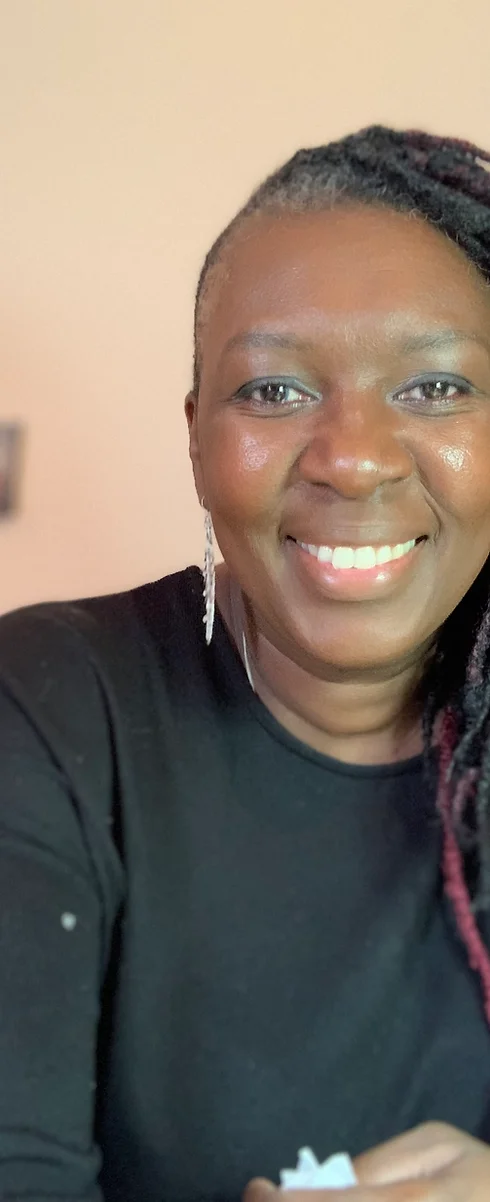Please answer the following query using a single word or phrase: 
What is Annie Little's profession?

Hair and Makeup industry